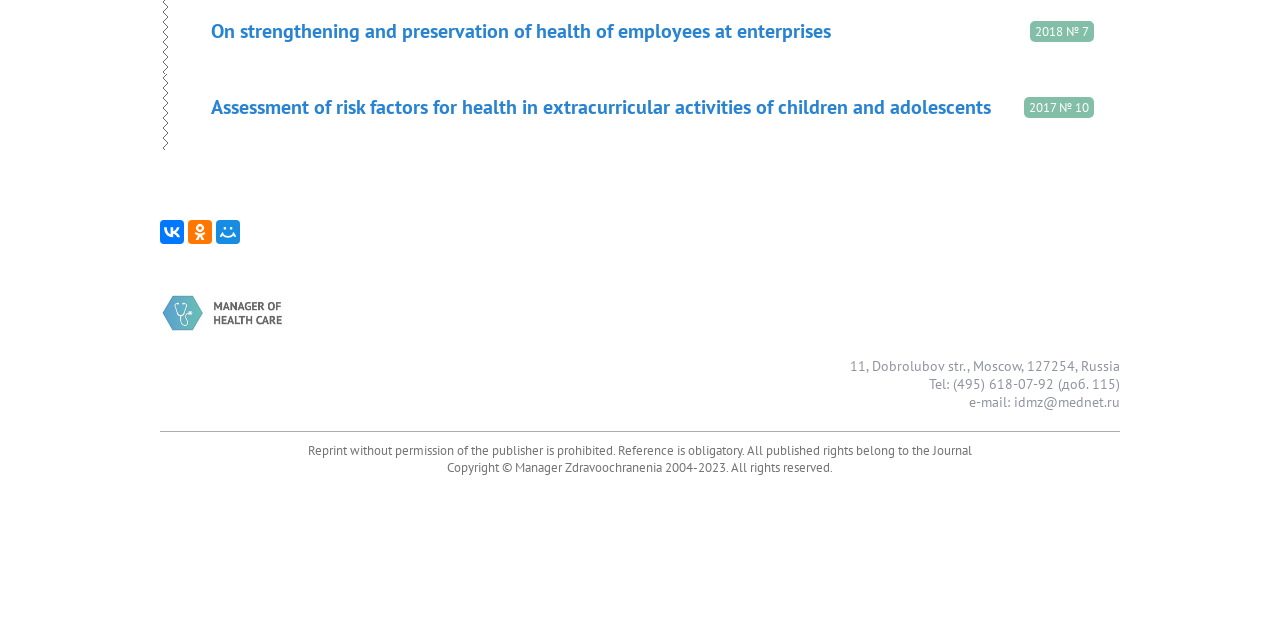Provide the bounding box for the UI element matching this description: "bad habits1".

[0.309, 0.203, 0.38, 0.239]